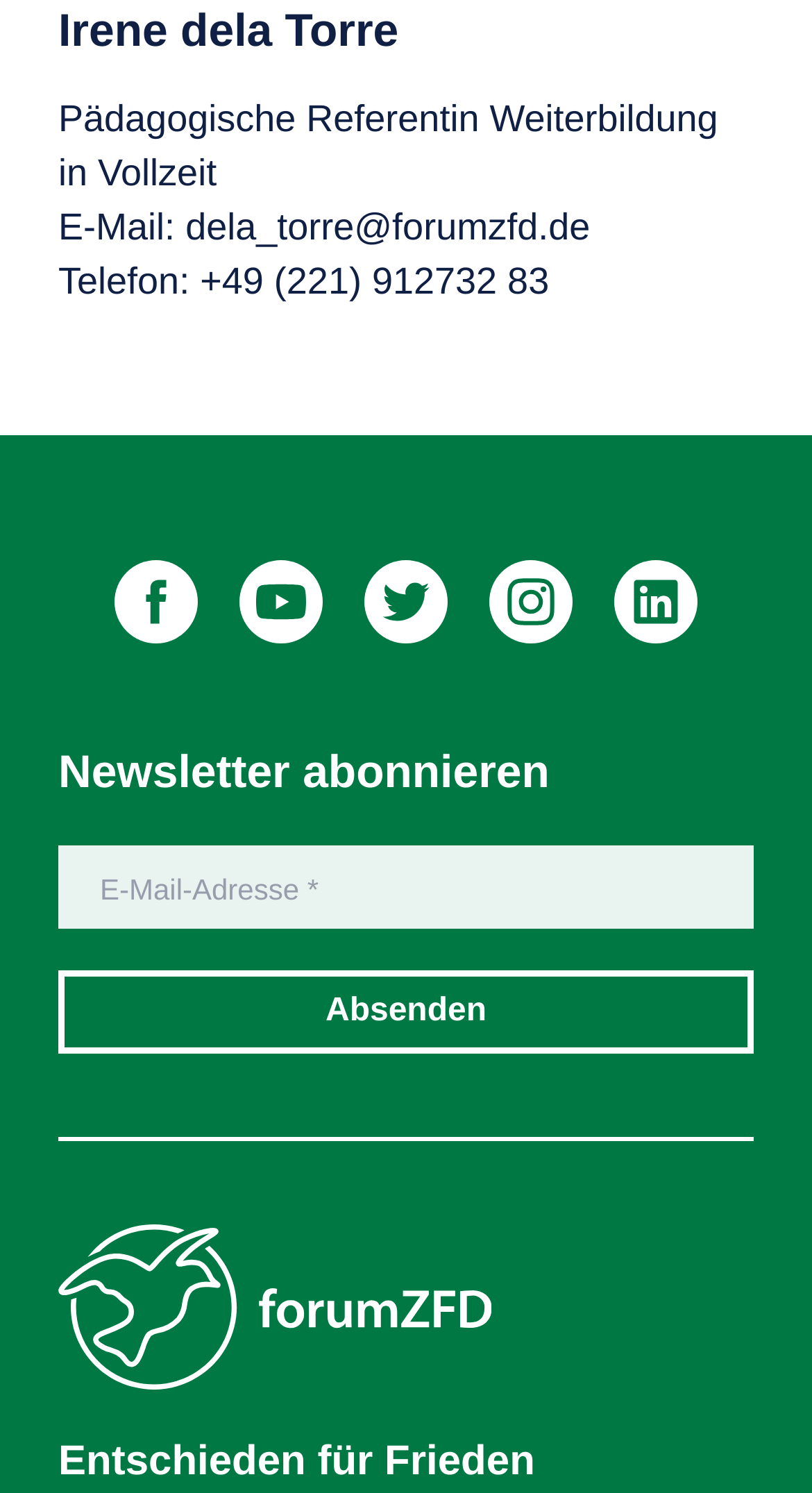Indicate the bounding box coordinates of the clickable region to achieve the following instruction: "Click on Irene dela Torre's profile link."

[0.072, 0.003, 0.491, 0.038]